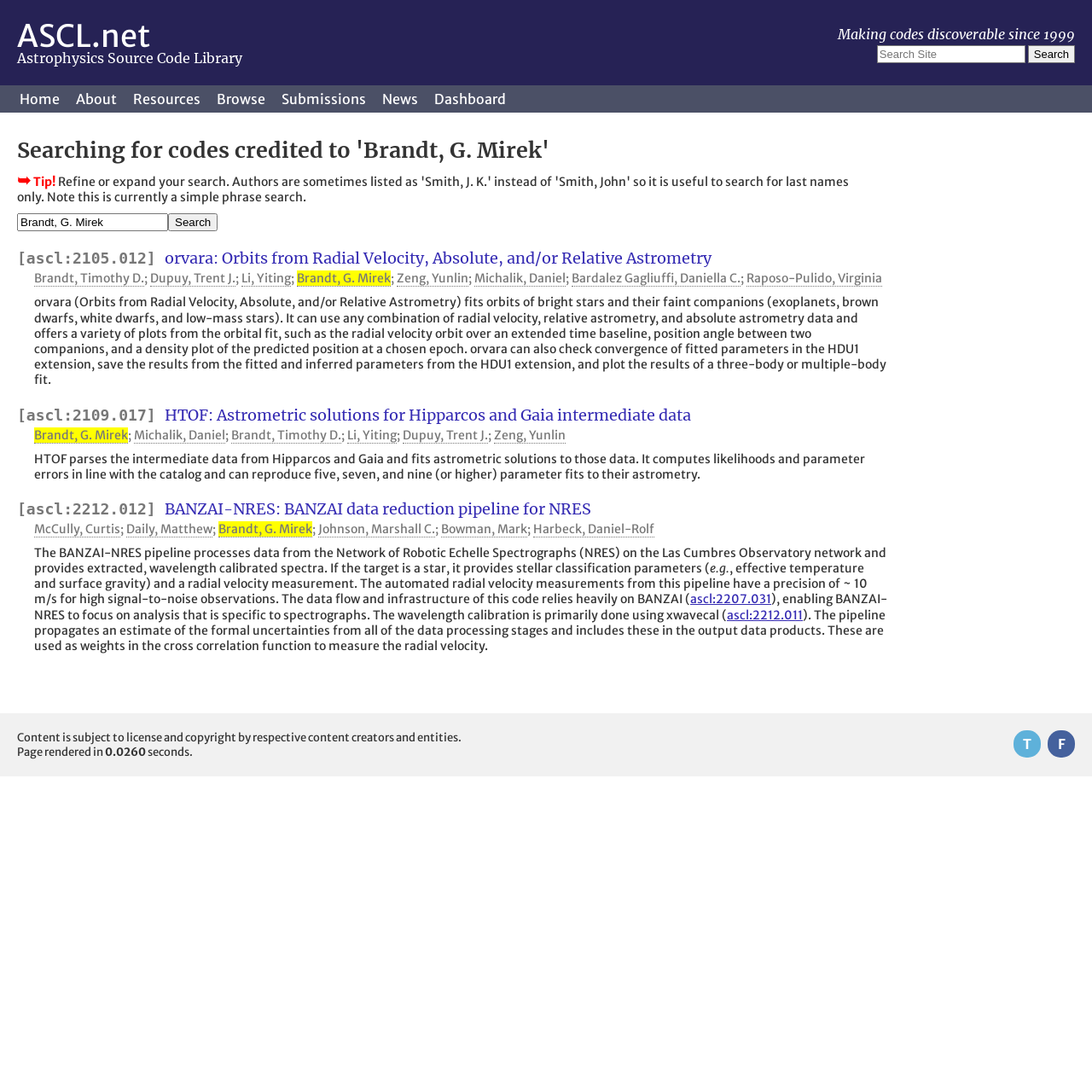Write an exhaustive caption that covers the webpage's main aspects.

The webpage is a search result page for codes credited to 'Brandt, G. Mirek' on the Astrophysics Source Code Library (ASCL) website. At the top, there is a heading "ASCL.net" followed by a subheading "Astrophysics Source Code Library" and a tagline "Making codes discoverable since 1999". Below this, there is a search bar with a "Search Site" textbox and a "Search" button.

On the top navigation bar, there are links to "Home", "About", "Resources", "Browse", "Submissions", "News", and "Dashboard". Below the search bar, there is a heading "Searching for codes credited to 'Brandt, G. Mirek'". 

The main content of the page is a list of search results, each with a code title, authors, and a brief description. There are three search results on this page. The first result is "orvara: Orbits from Radial Velocity, Absolute, and/or Relative Astrometry" with authors including Brandt, G. Mirek, and a brief description of the code's functionality. The second result is "HTOF: Astrometric solutions for Hipparcos and Gaia intermediate data" with authors including Brandt, G. Mirek, and a brief description of the code's functionality. The third result is "BANZAI-NRES: BANZAI data reduction pipeline for NRES" with authors including Brandt, G. Mirek, and a brief description of the code's functionality.

At the bottom of the page, there are links to "T" and "F", and a copyright notice stating that the content is subject to license and copyright by respective content creators and entities. The page also displays the time it took to render the page, which is 0.0260 seconds.